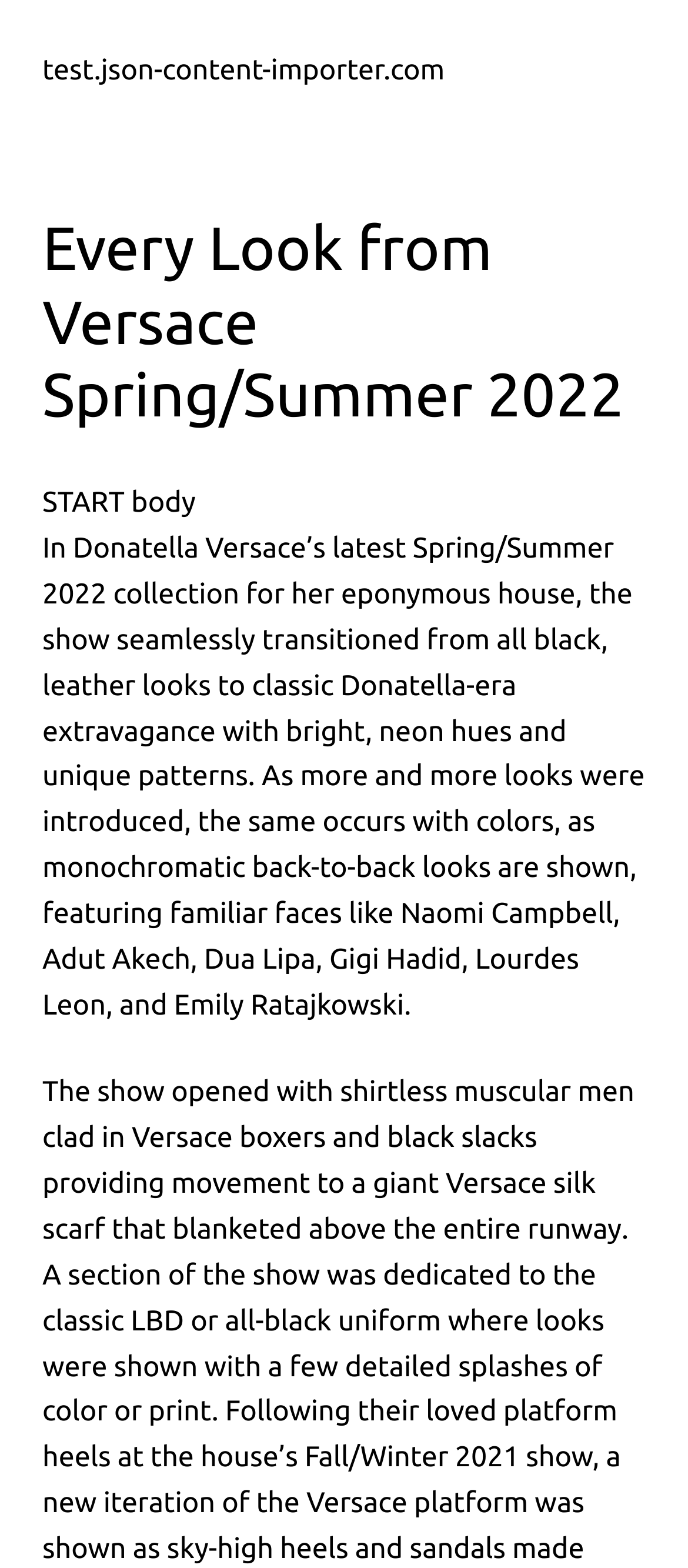Please determine the bounding box coordinates for the element with the description: "test.json-content-importer.com".

[0.062, 0.035, 0.646, 0.055]